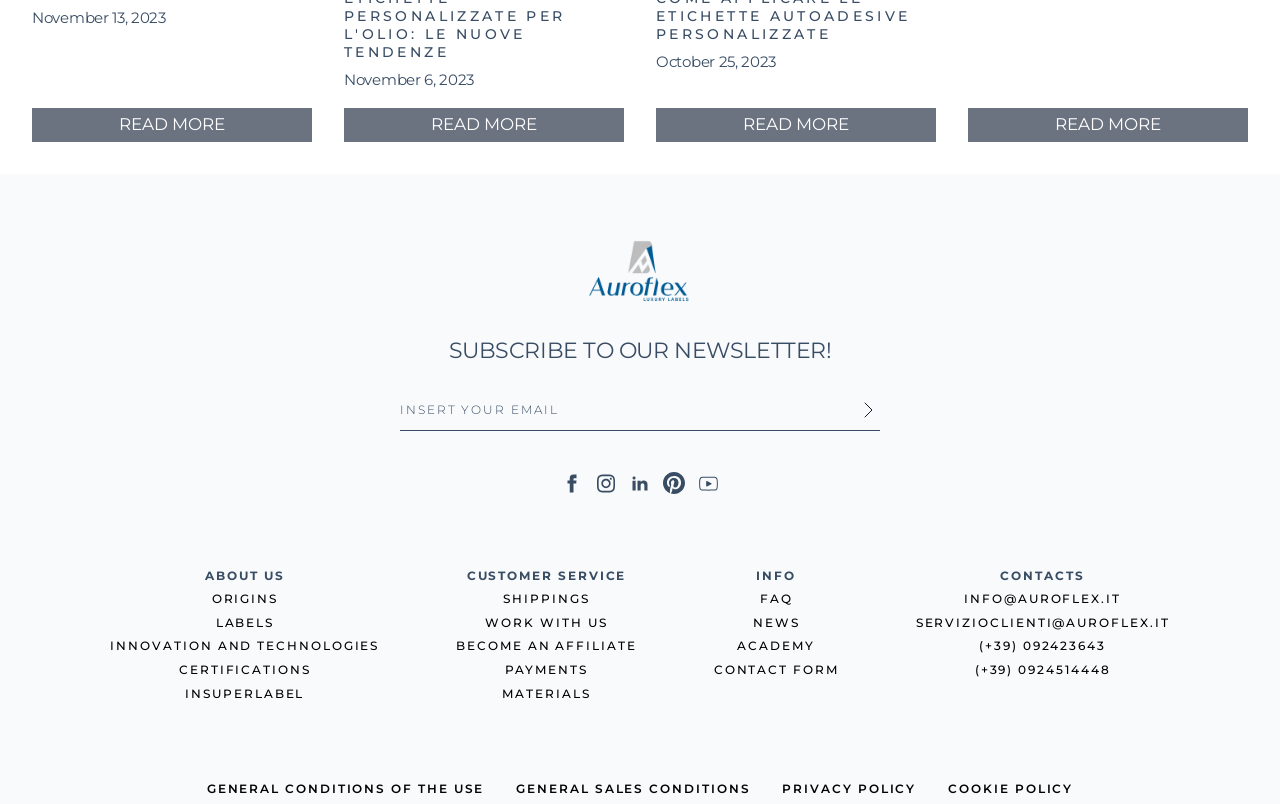Please locate the bounding box coordinates of the element that should be clicked to complete the given instruction: "Call the phone number".

None